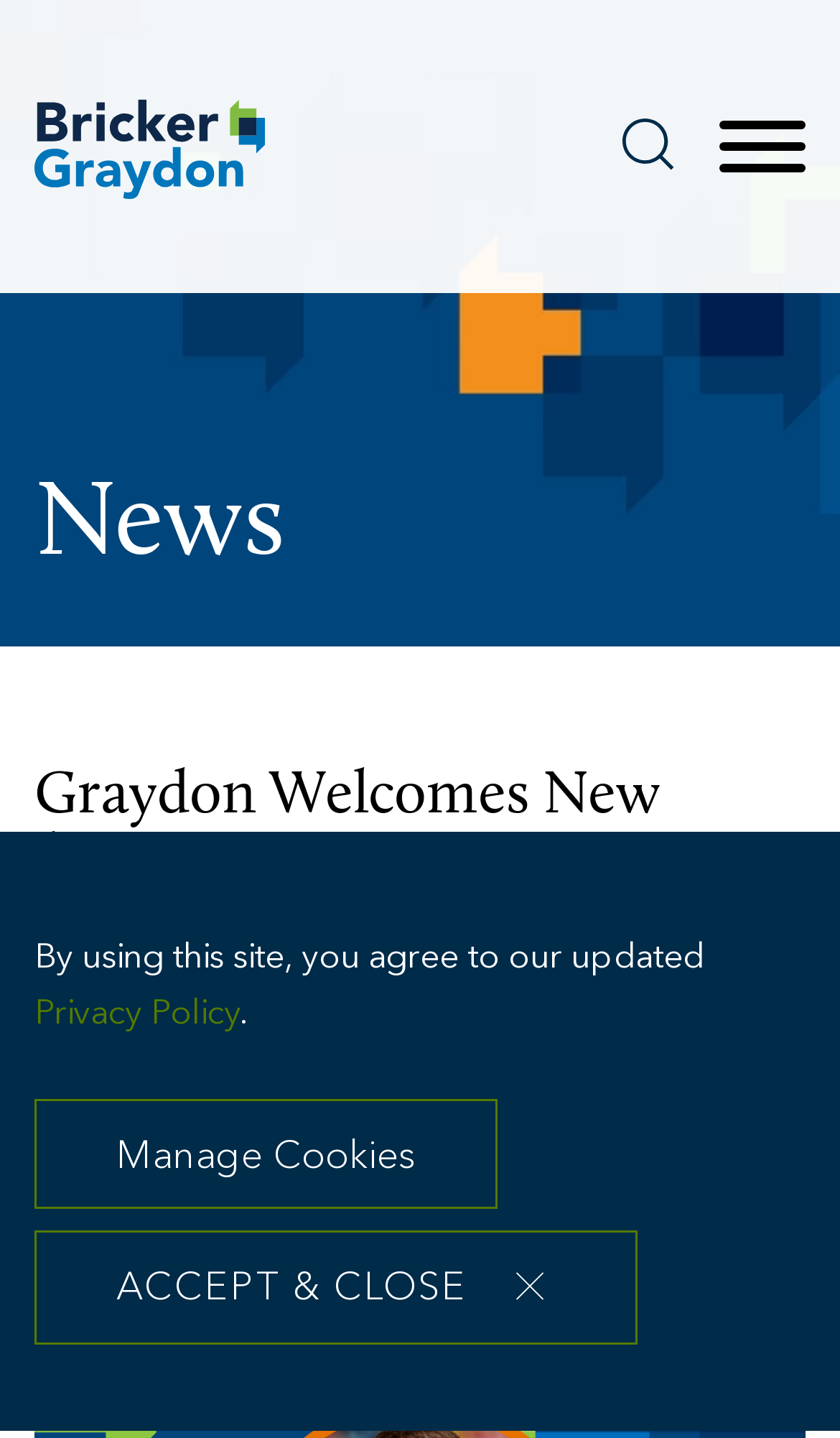Find the bounding box coordinates for the element that must be clicked to complete the instruction: "read news". The coordinates should be four float numbers between 0 and 1, indicated as [left, top, right, bottom].

[0.041, 0.328, 0.338, 0.405]